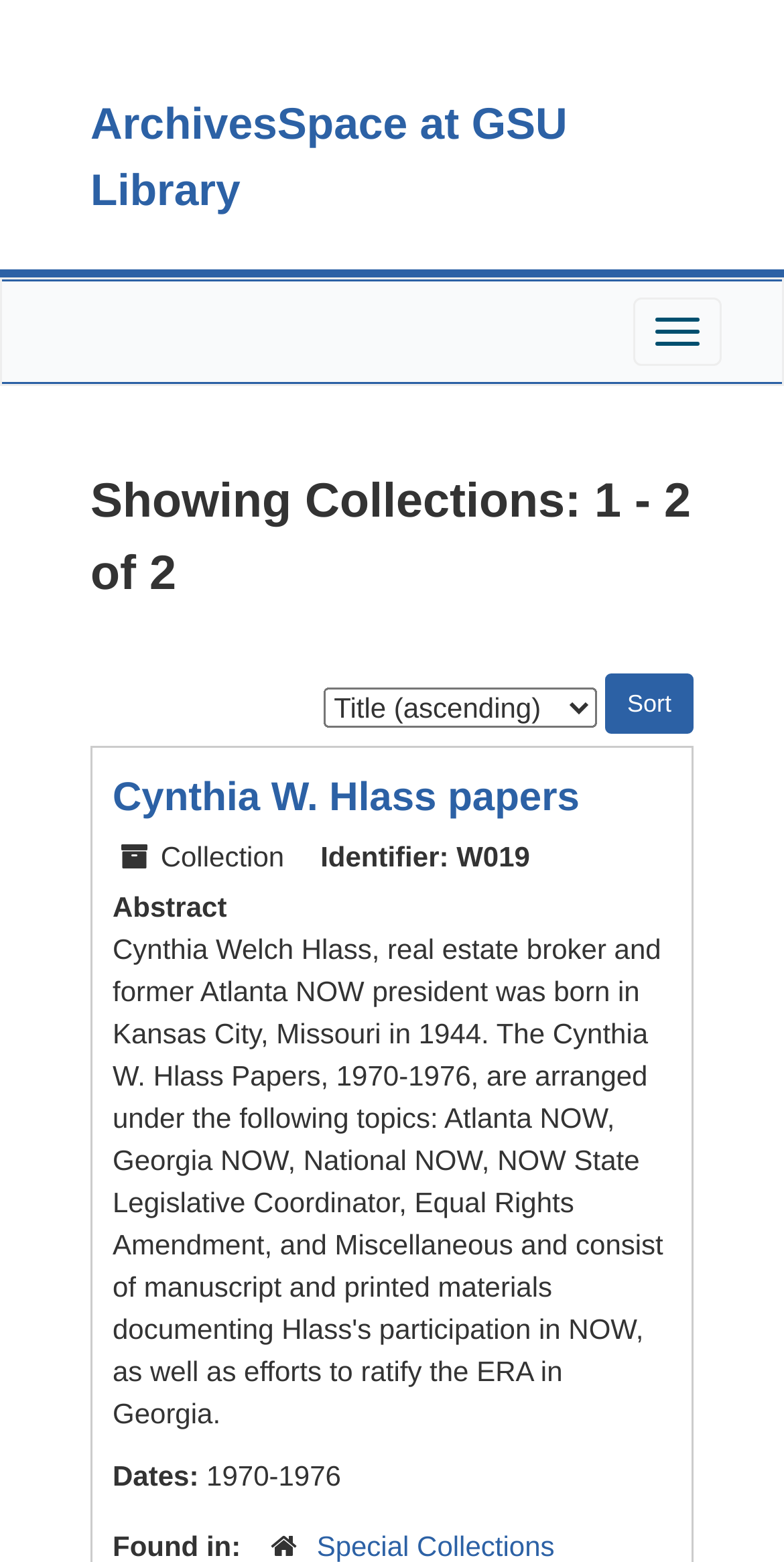Identify and provide the bounding box for the element described by: "Cynthia W. Hlass papers".

[0.144, 0.497, 0.739, 0.525]